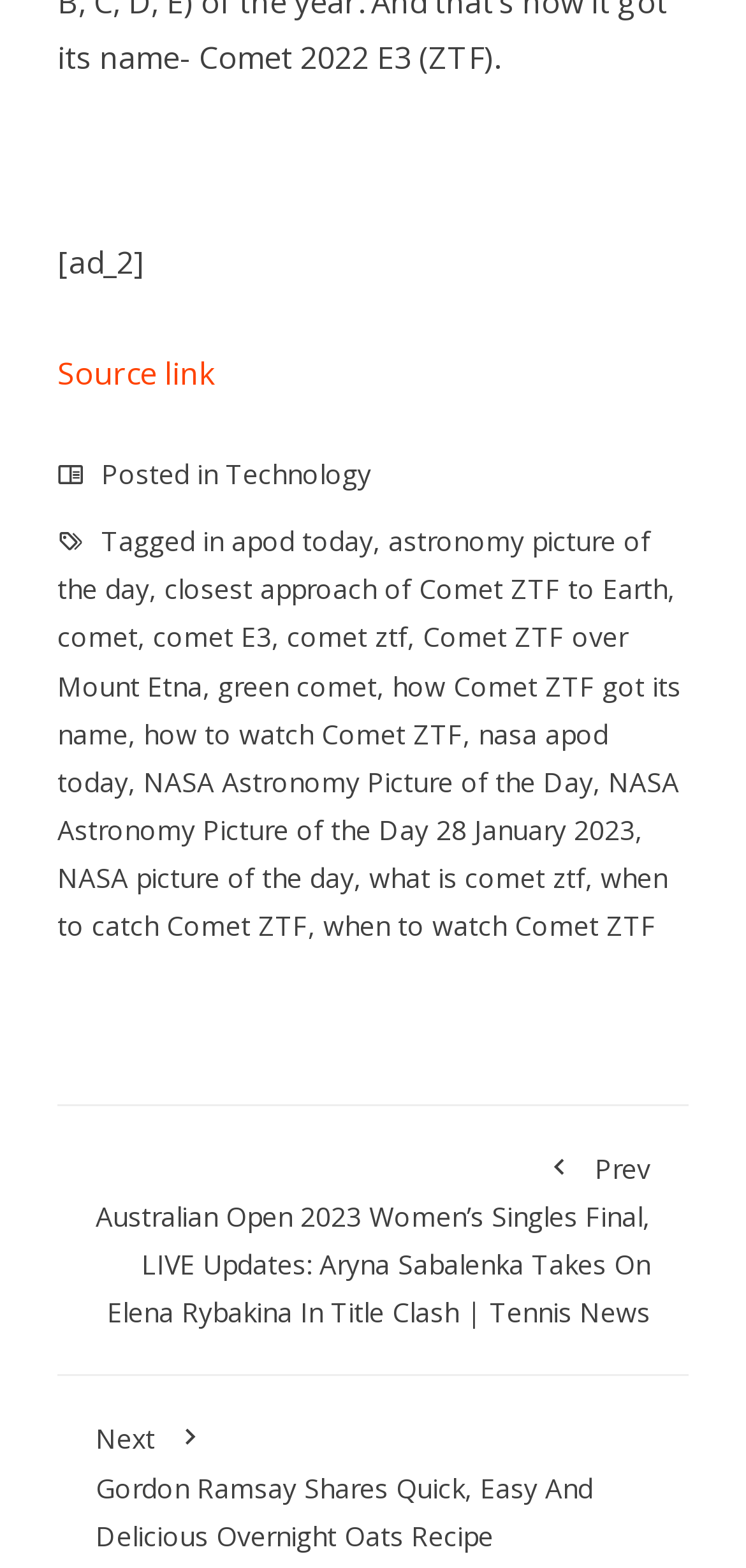Find the bounding box coordinates of the element I should click to carry out the following instruction: "Go to the Technology category".

[0.303, 0.29, 0.497, 0.313]